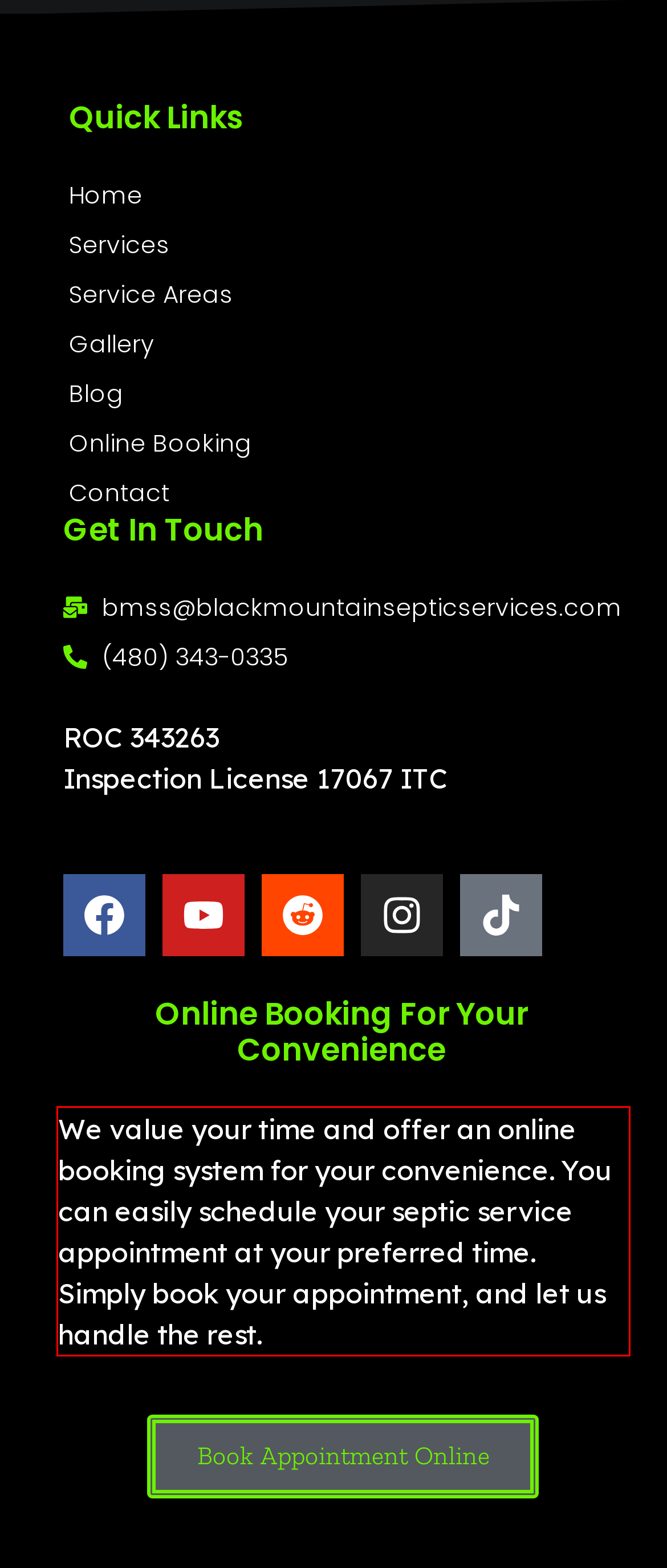You are given a screenshot with a red rectangle. Identify and extract the text within this red bounding box using OCR.

We value your time and offer an online booking system for your convenience. You can easily schedule your septic service appointment at your preferred time. Simply book your appointment, and let us handle the rest.